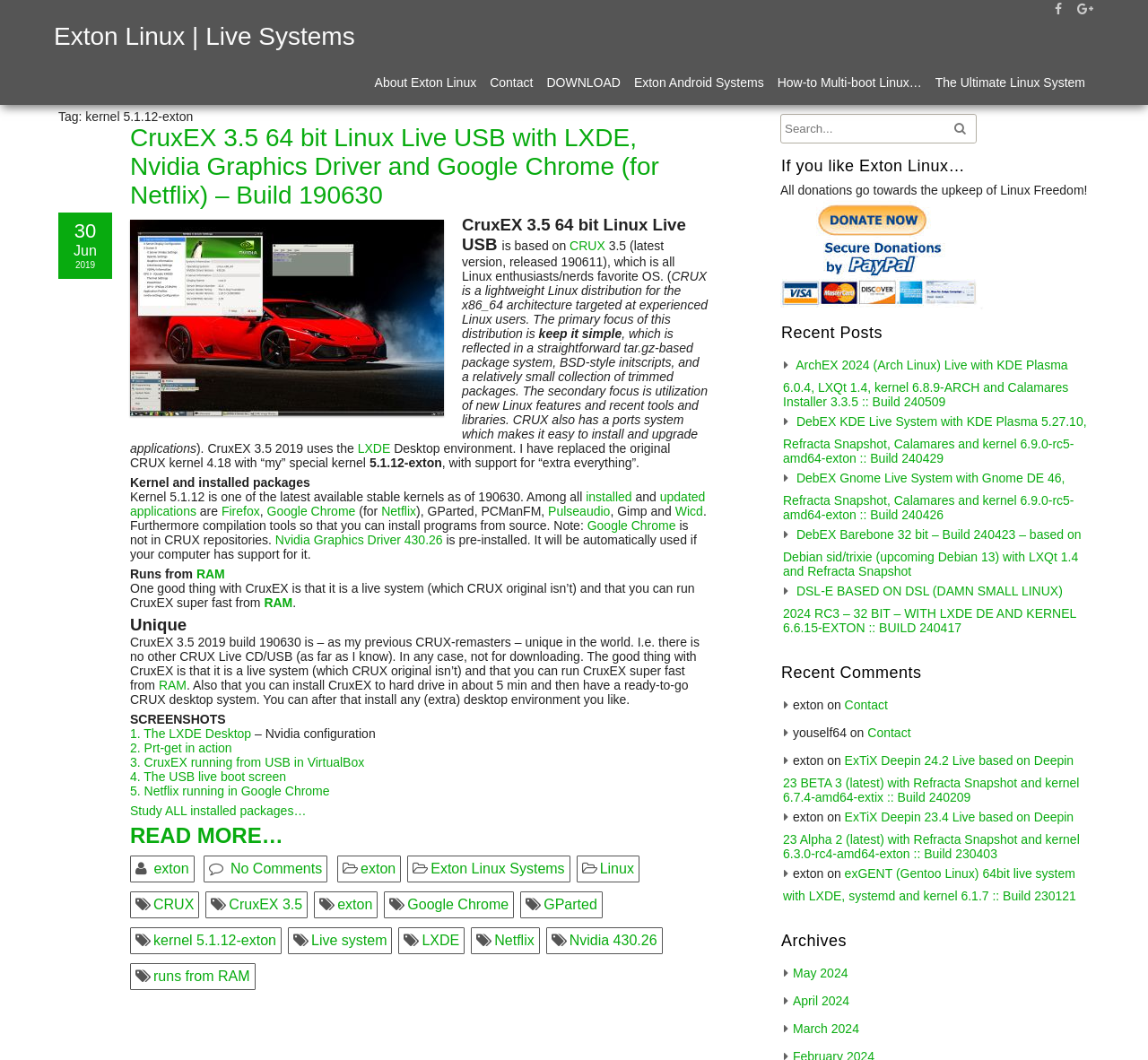Please identify the bounding box coordinates of the clickable area that will fulfill the following instruction: "Click the 'DOWNLOAD' link". The coordinates should be in the format of four float numbers between 0 and 1, i.e., [left, top, right, bottom].

[0.472, 0.057, 0.544, 0.099]